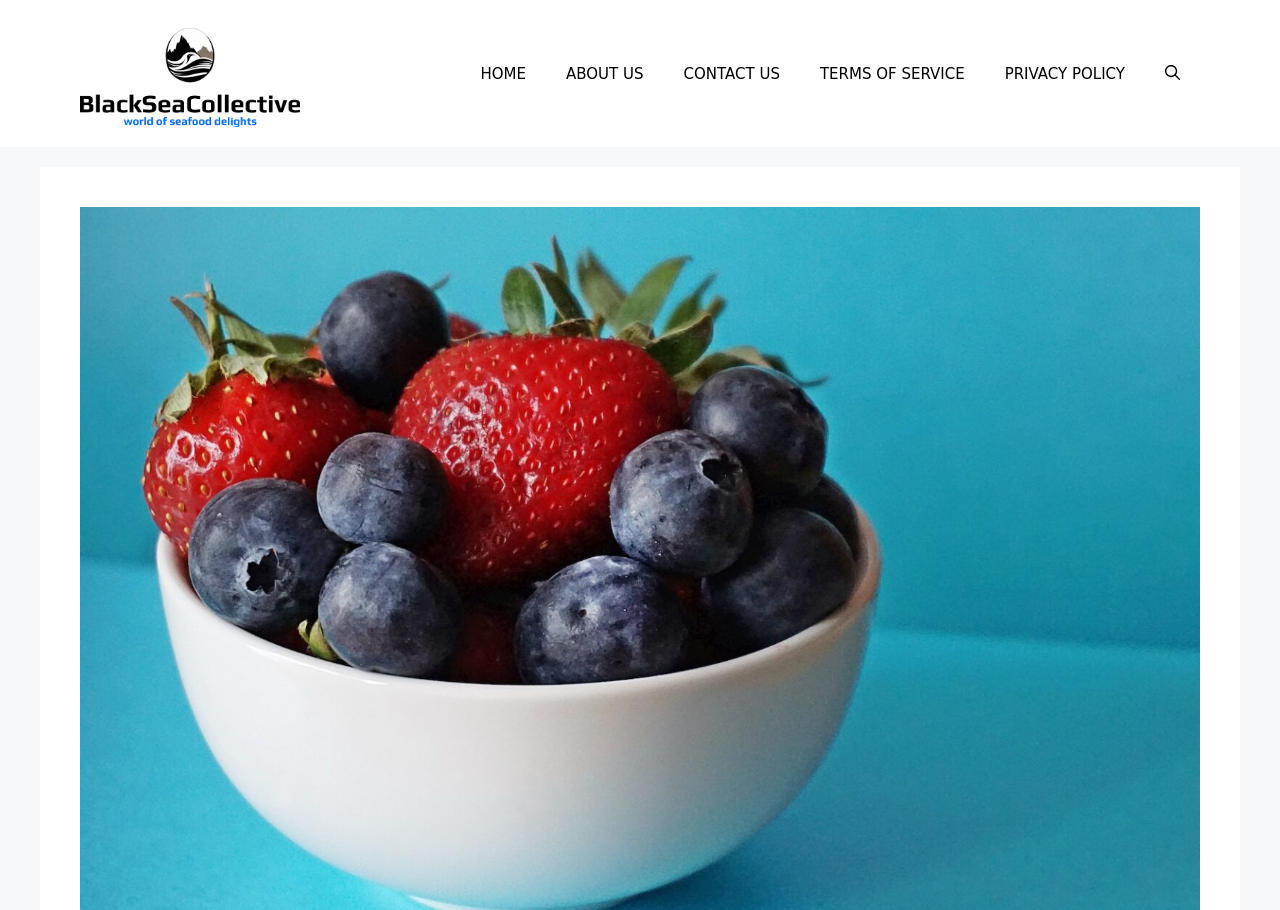Give a one-word or one-phrase response to the question: 
How many sections are there in the banner?

2